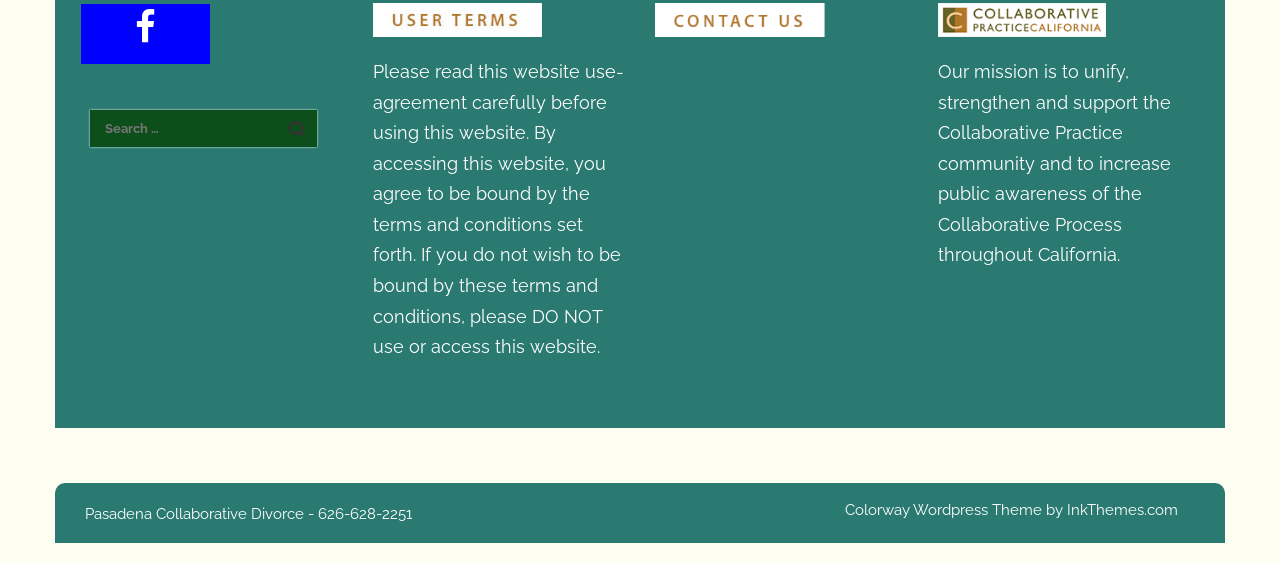Provide the bounding box coordinates of the UI element this sentence describes: "Colorway Wordpress Theme".

[0.66, 0.89, 0.814, 0.922]